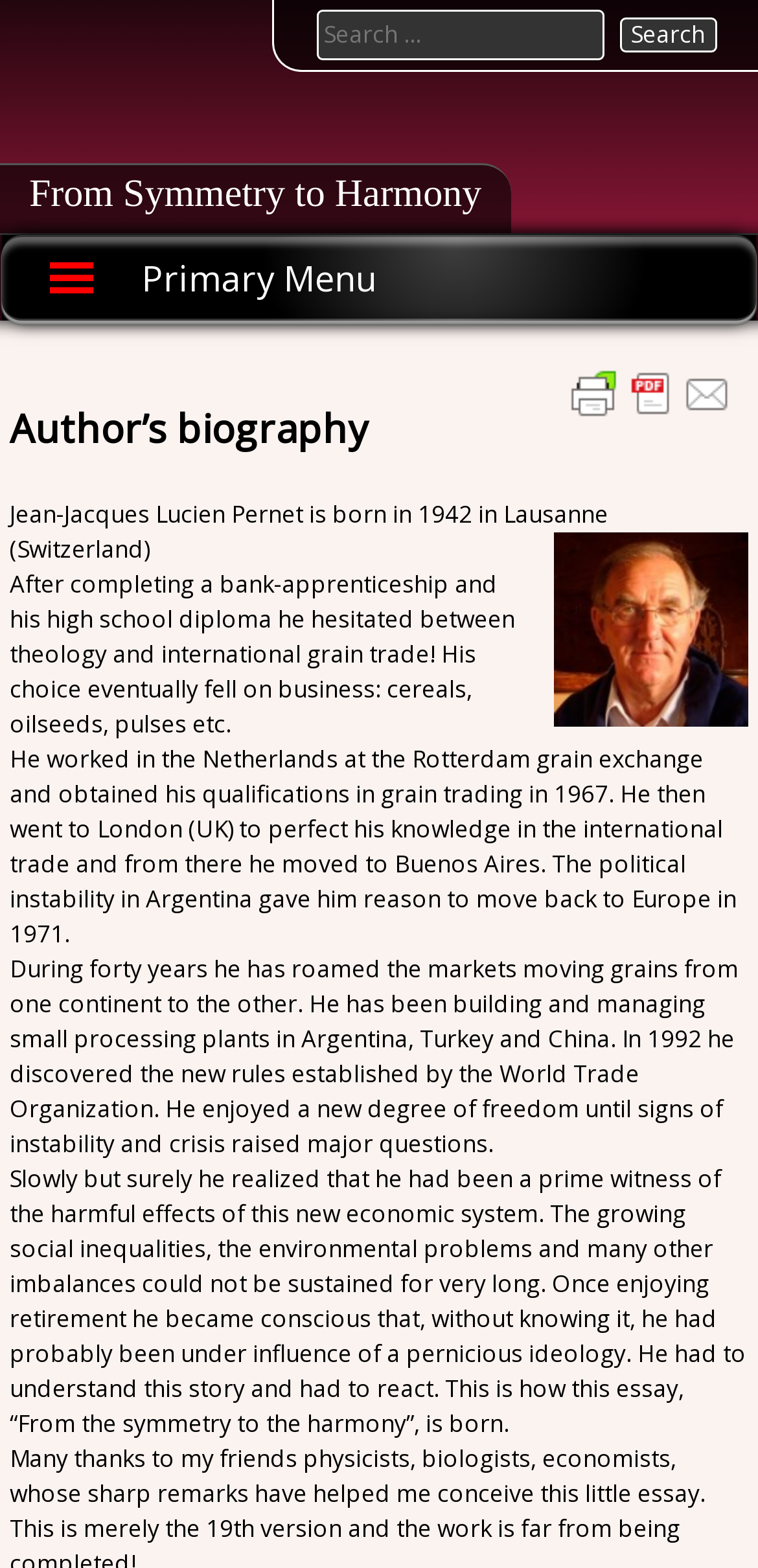What is the purpose of the button with the text 'Search'?
Using the image as a reference, give an elaborate response to the question.

I inferred the answer by looking at the context of the button, which is located next to a search box and has the text 'Search', indicating that its purpose is to initiate a search for content on the webpage.